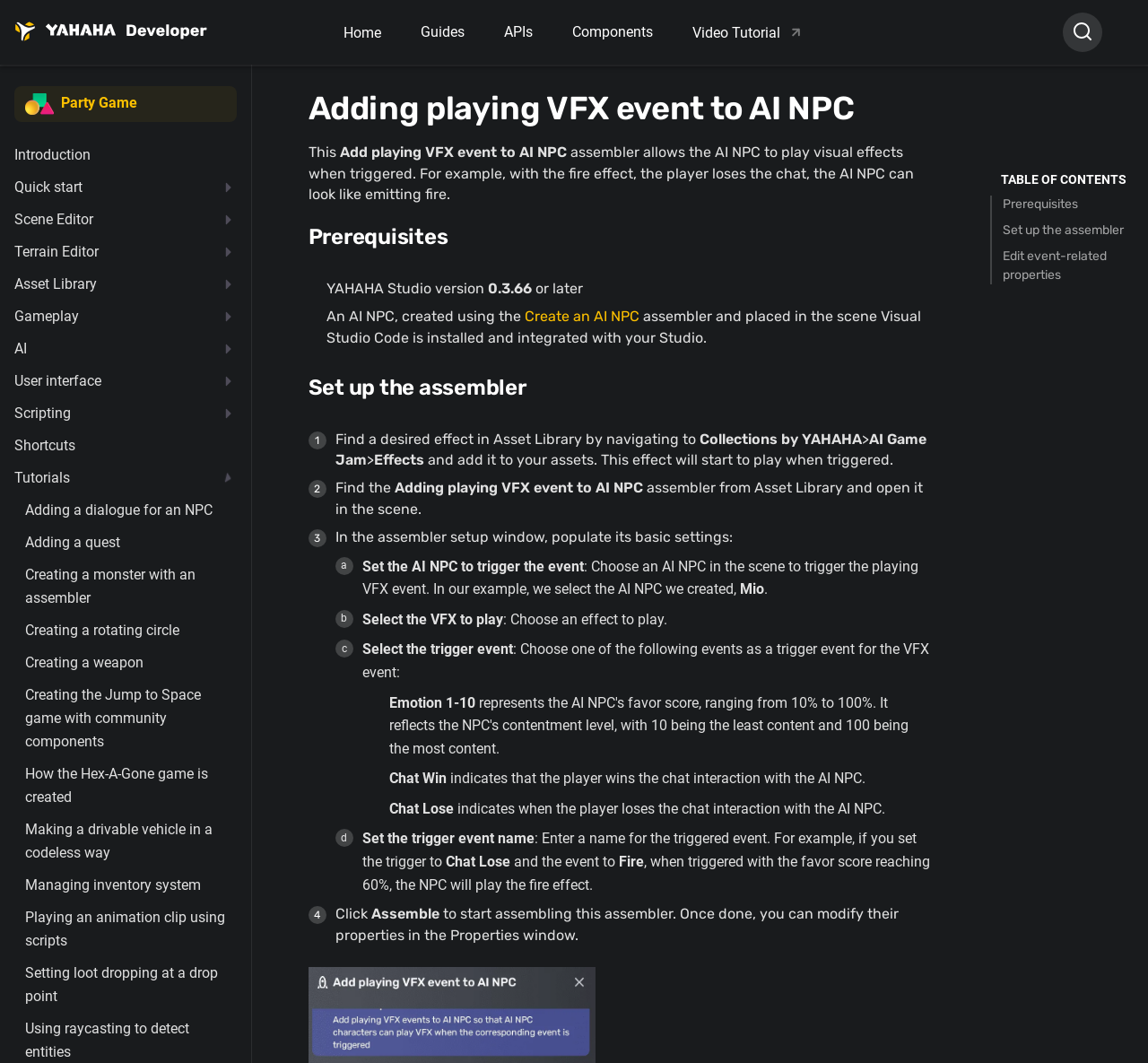Refer to the image and offer a detailed explanation in response to the question: What is the minimum version of YAHAHA Studio required for this tutorial?

The minimum version of YAHAHA Studio required for this tutorial can be found in the 'Prerequisites' section, where it states 'YAHAHA Studio version 0.3.66 or later'.